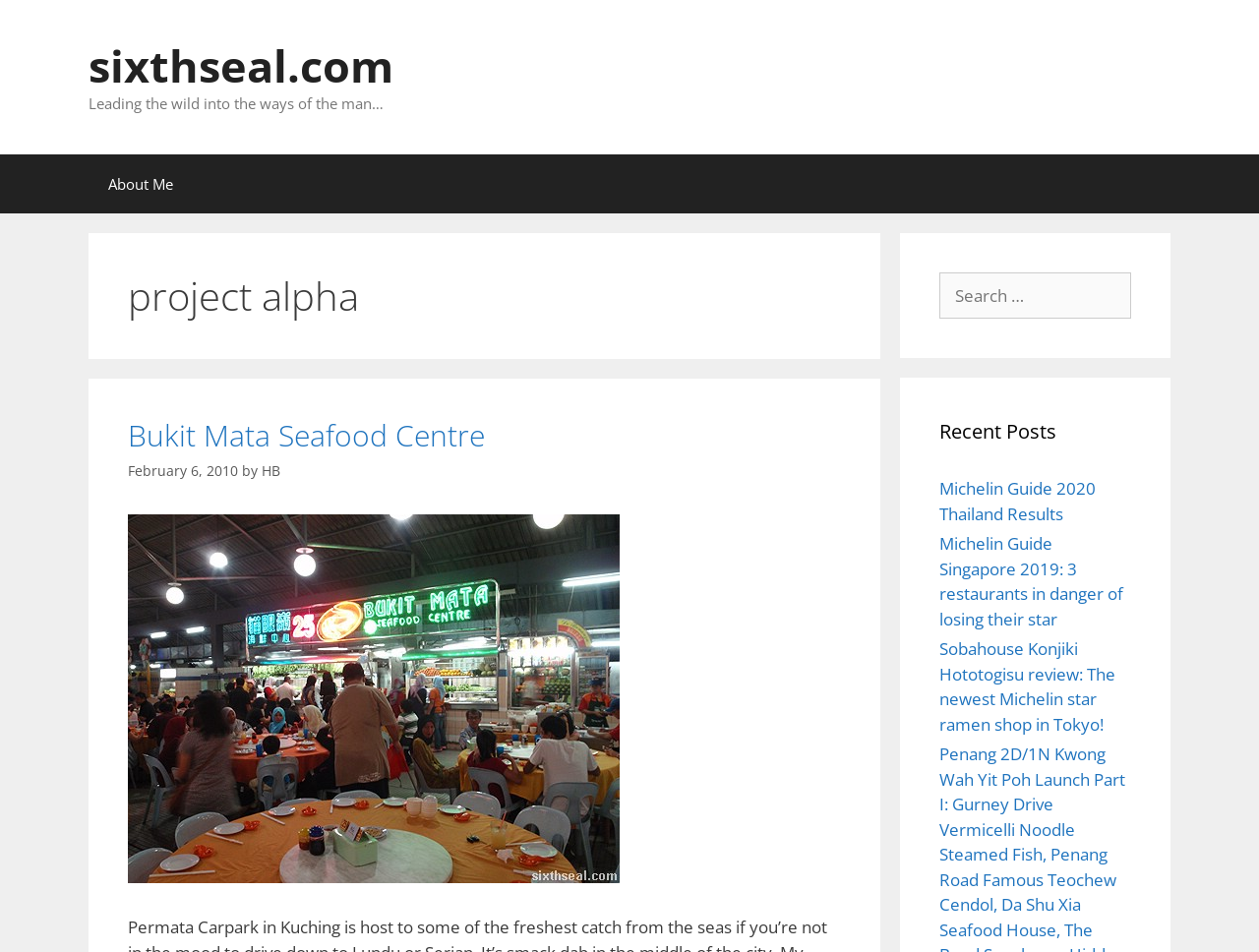Provide the bounding box coordinates for the UI element that is described by this text: "About Me". The coordinates should be in the form of four float numbers between 0 and 1: [left, top, right, bottom].

[0.07, 0.162, 0.153, 0.224]